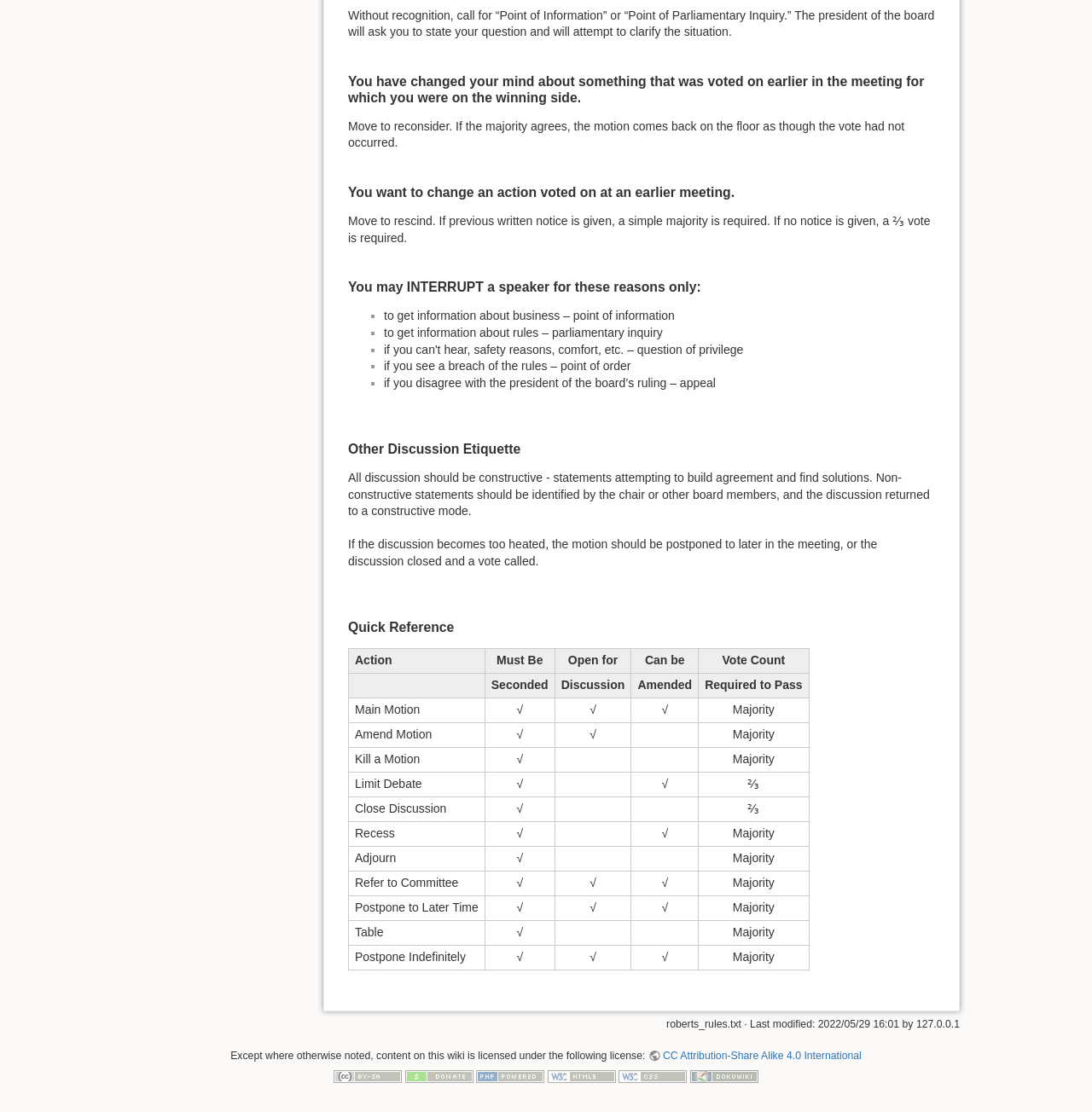What is the purpose of 'Move to reconsider'?
From the screenshot, provide a brief answer in one word or phrase.

To bring back a motion